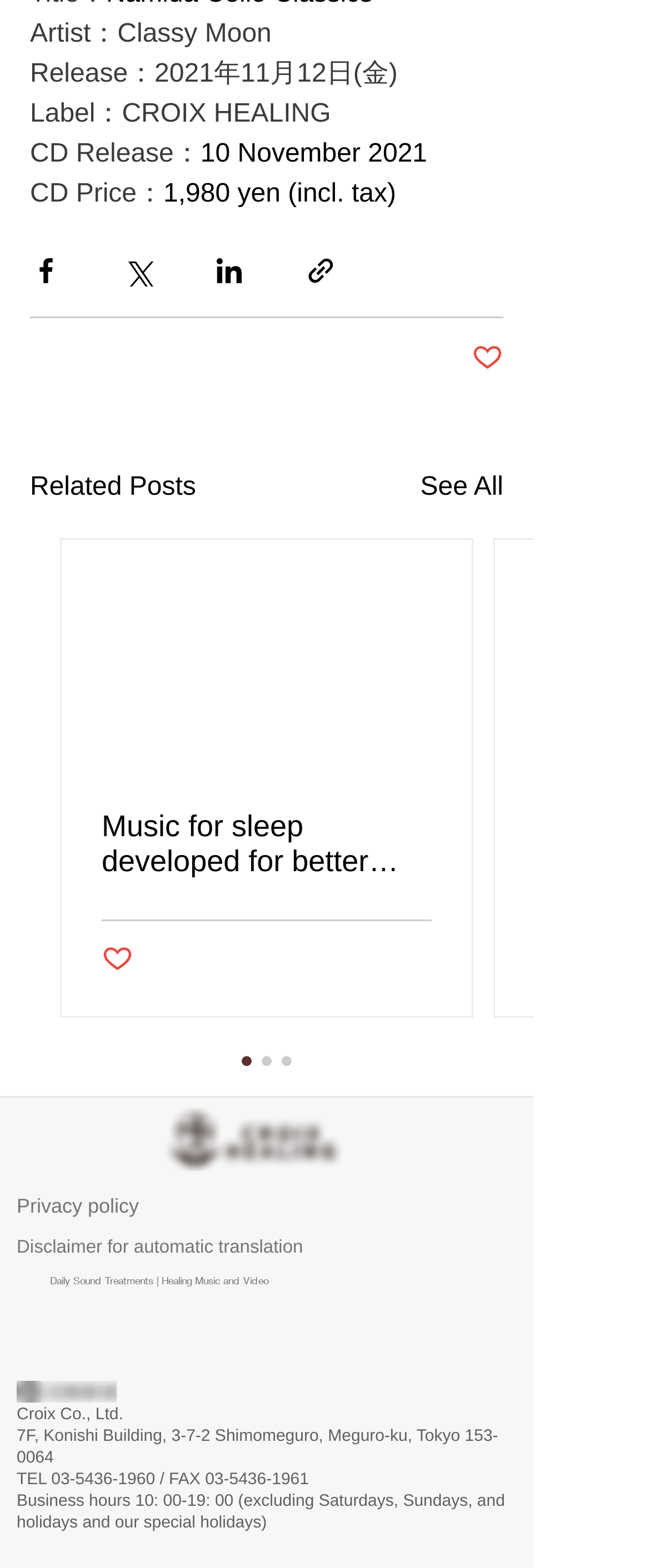Please mark the bounding box coordinates of the area that should be clicked to carry out the instruction: "Check the privacy policy".

[0.026, 0.761, 0.214, 0.776]